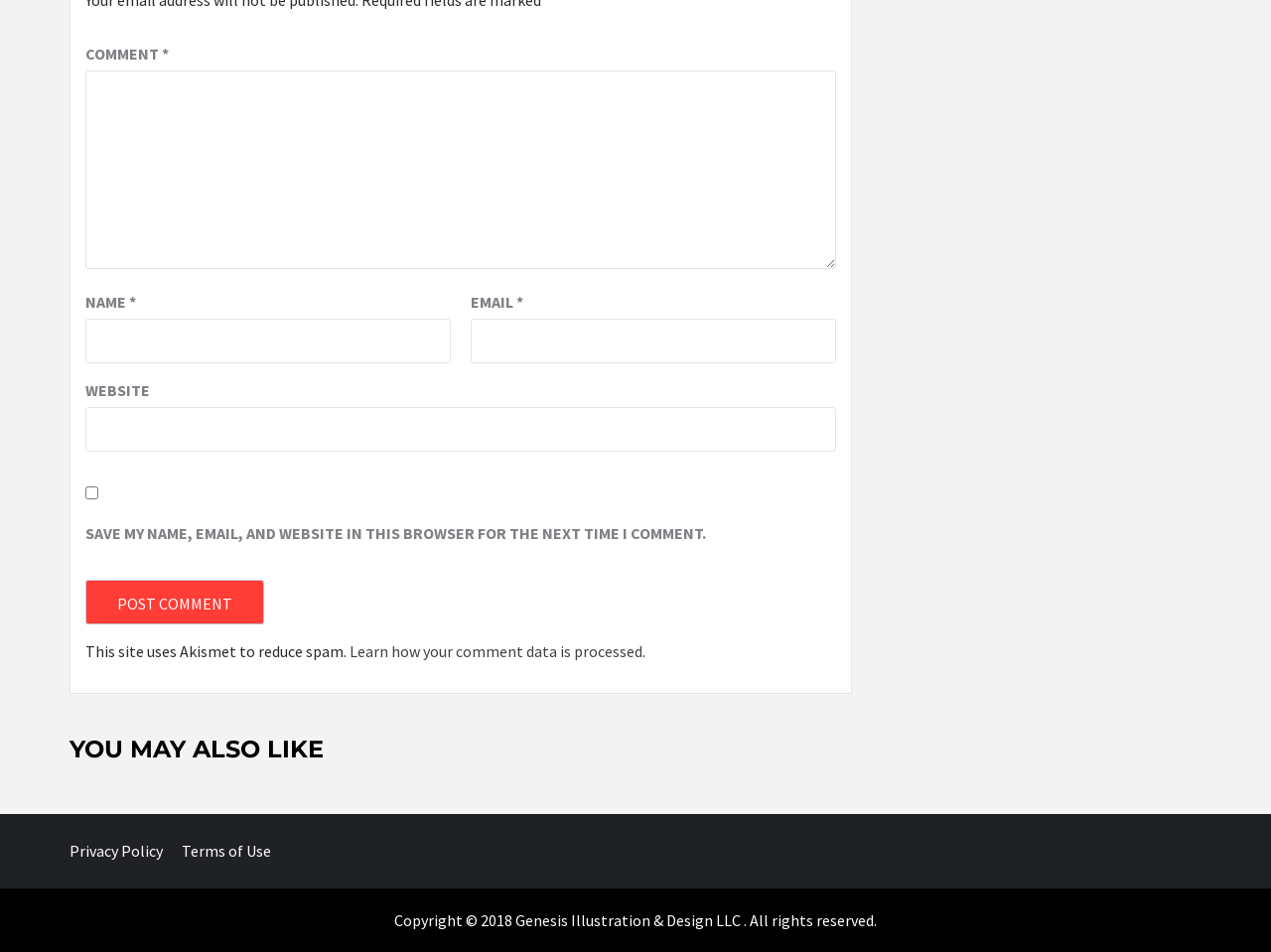Please study the image and answer the question comprehensively:
What is the website's policy on spam?

The static text 'This site uses Akismet to reduce spam.' indicates that the website uses Akismet to reduce spam comments.